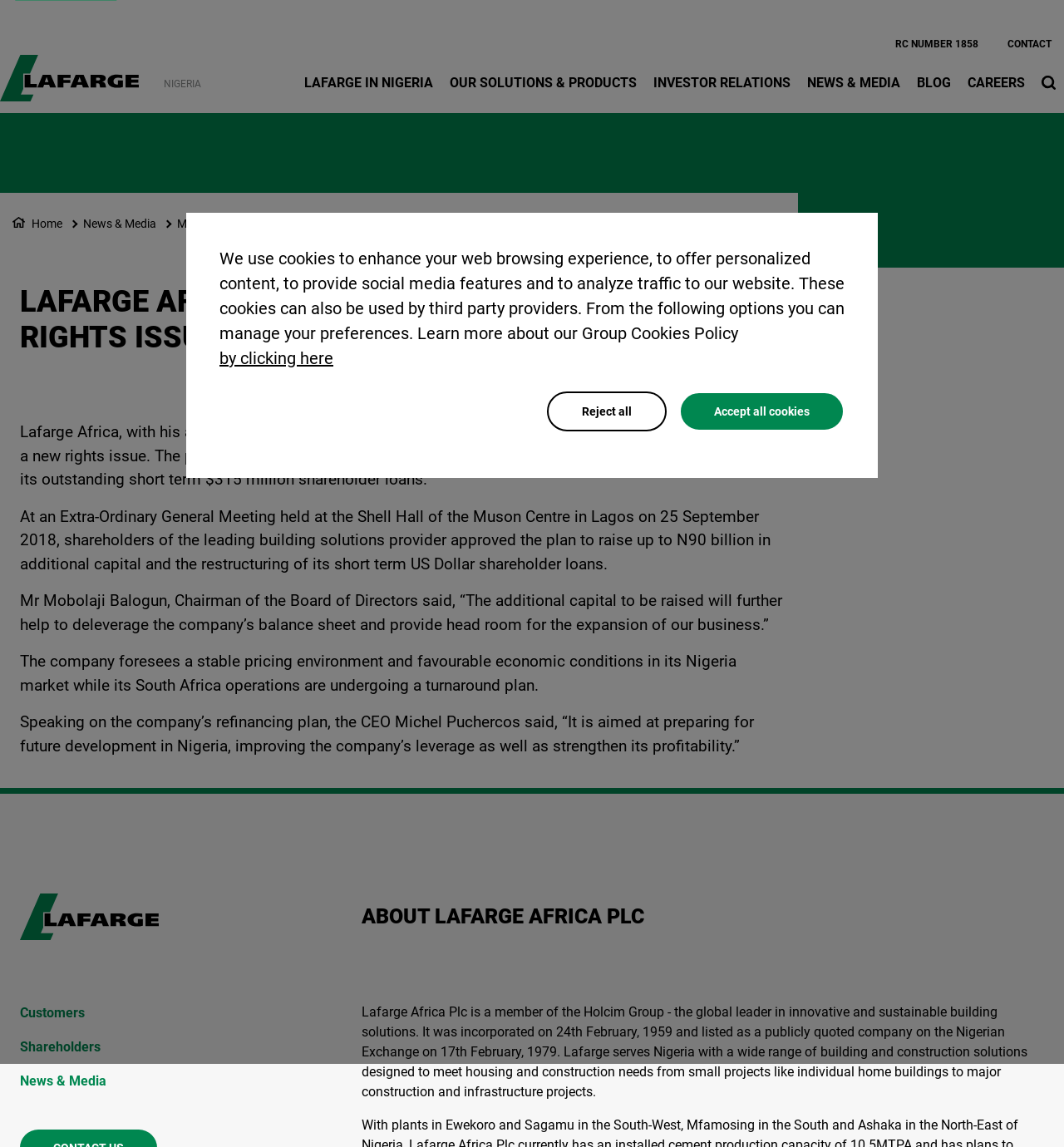Please find the bounding box coordinates (top-left x, top-left y, bottom-right x, bottom-right y) in the screenshot for the UI element described as follows: emfs in the bedroom

None